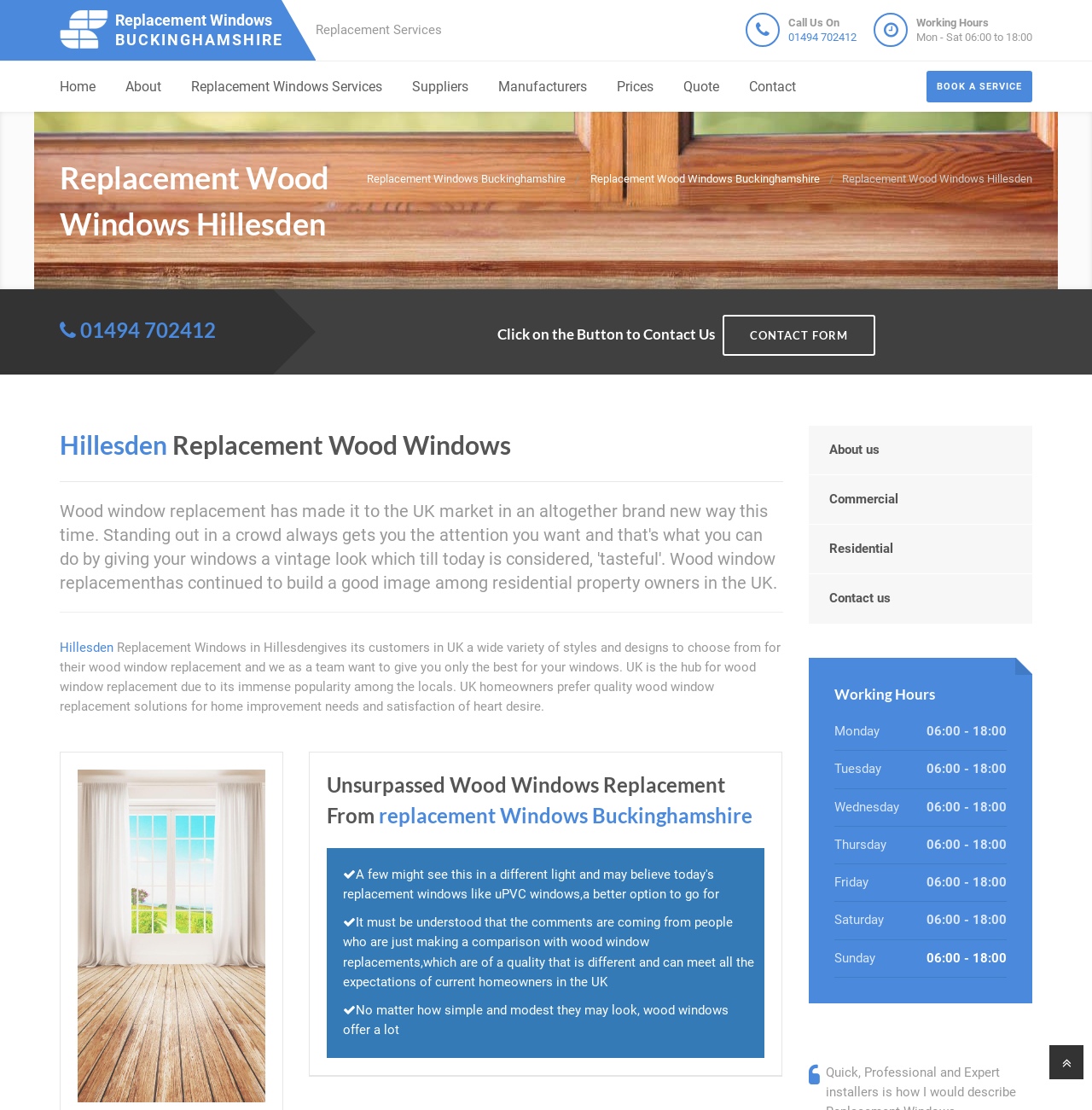Consider the image and give a detailed and elaborate answer to the question: 
What type of windows does the company specialize in?

The company specializes in wood windows, as indicated by the heading 'Replacement Wood Windows Hillesden' and the text 'Replacement Wood Windows Hillesden gives its customers in UK a wide variety of styles and designs to choose from for their wood window replacement'.